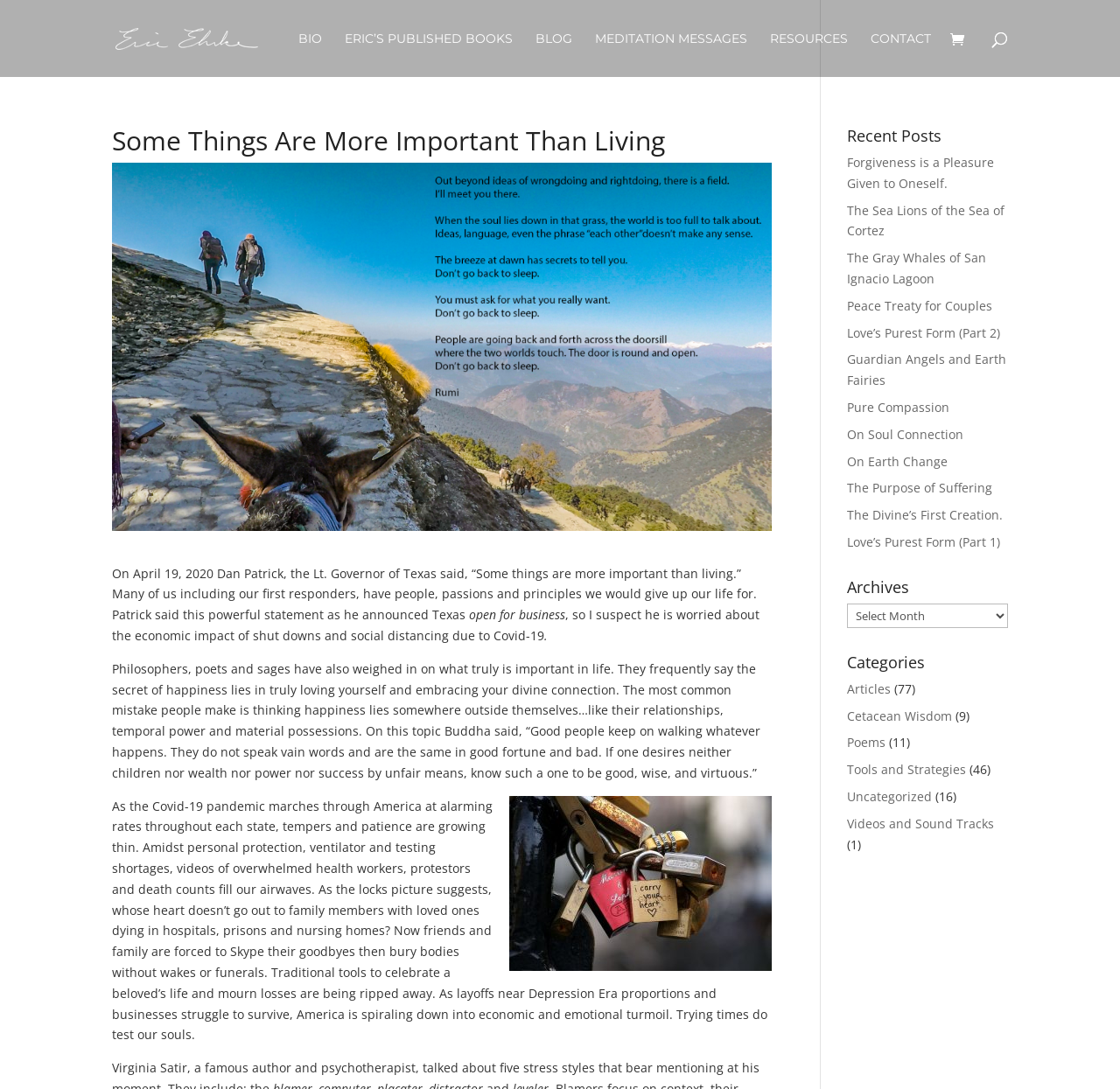What is the category with the most articles?
Please provide a comprehensive answer based on the visual information in the image.

The category 'Tools and Strategies' has 46 articles, which is the highest number among all categories listed.